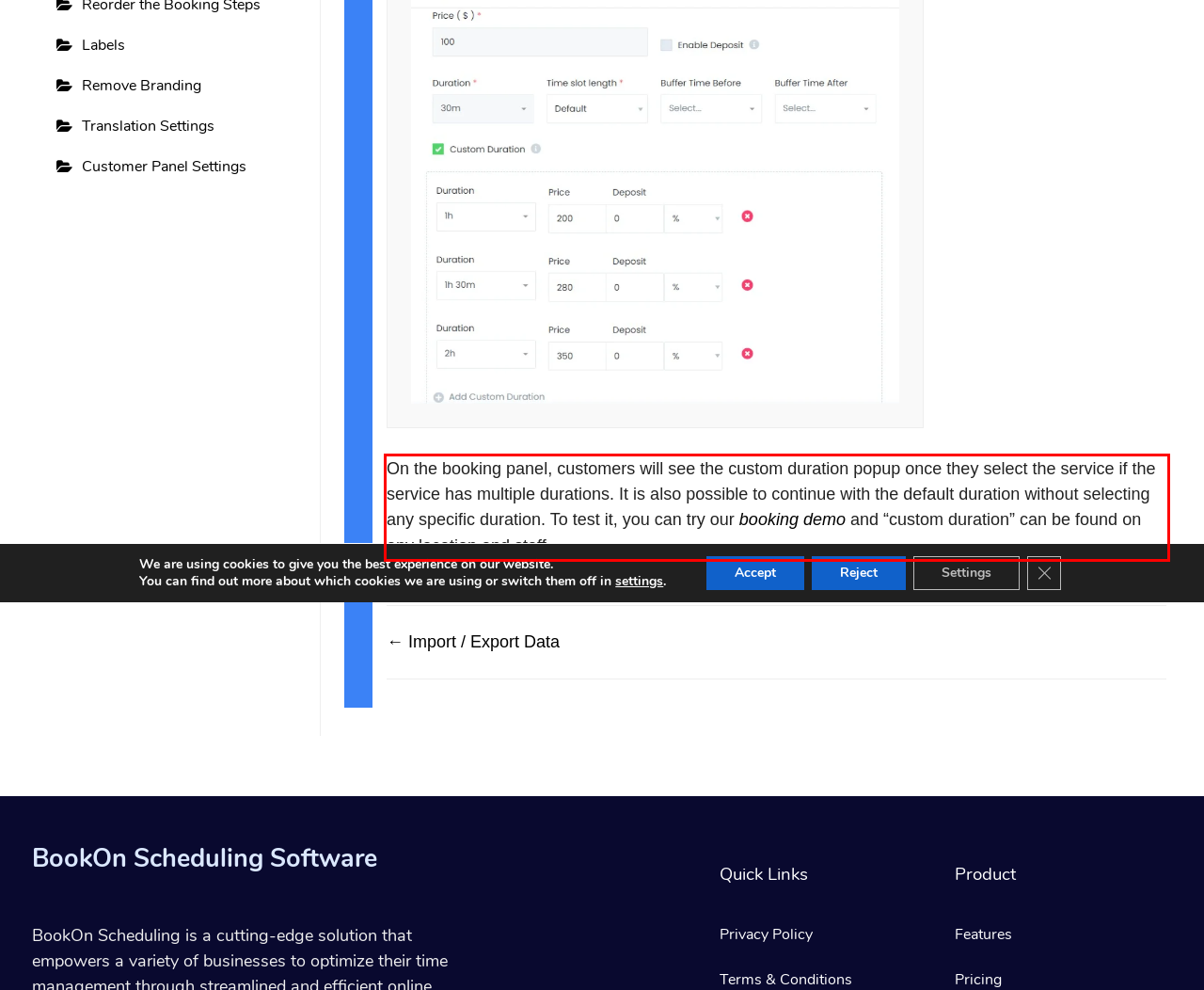With the given screenshot of a webpage, locate the red rectangle bounding box and extract the text content using OCR.

On the booking panel, customers will see the custom duration popup once they select the service if the service has multiple durations. It is also possible to continue with the default duration without selecting any specific duration. To test it, you can try our booking demo and “custom duration” can be found on any location and staff.